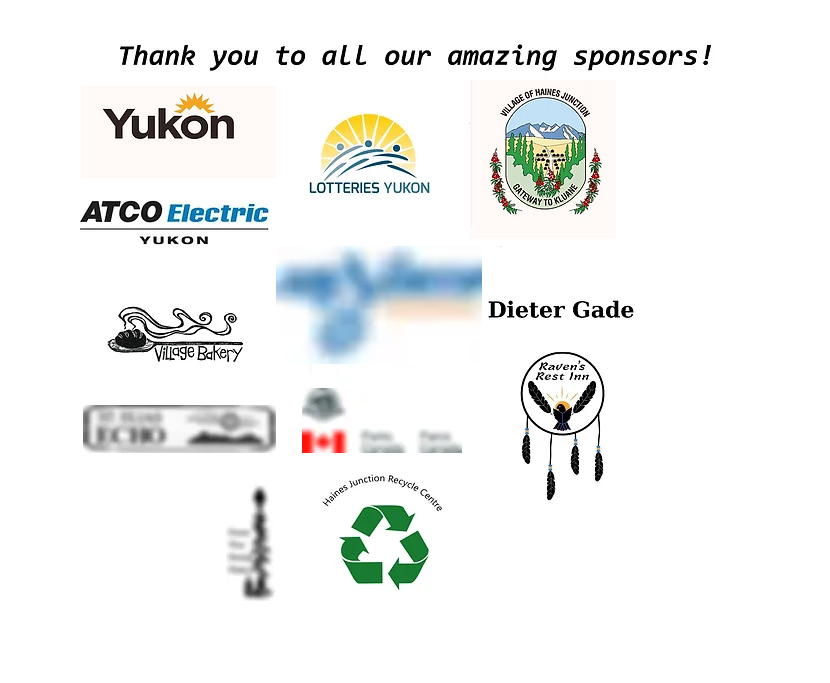What is highlighted by the green recycling logo?
Could you please answer the question thoroughly and with as much detail as possible?

The green recycling logo from Haines Junction Recycle Centre is included in the image, highlighting the commitment to sustainability within the sponsor community, emphasizing their dedication to environmentally friendly practices.